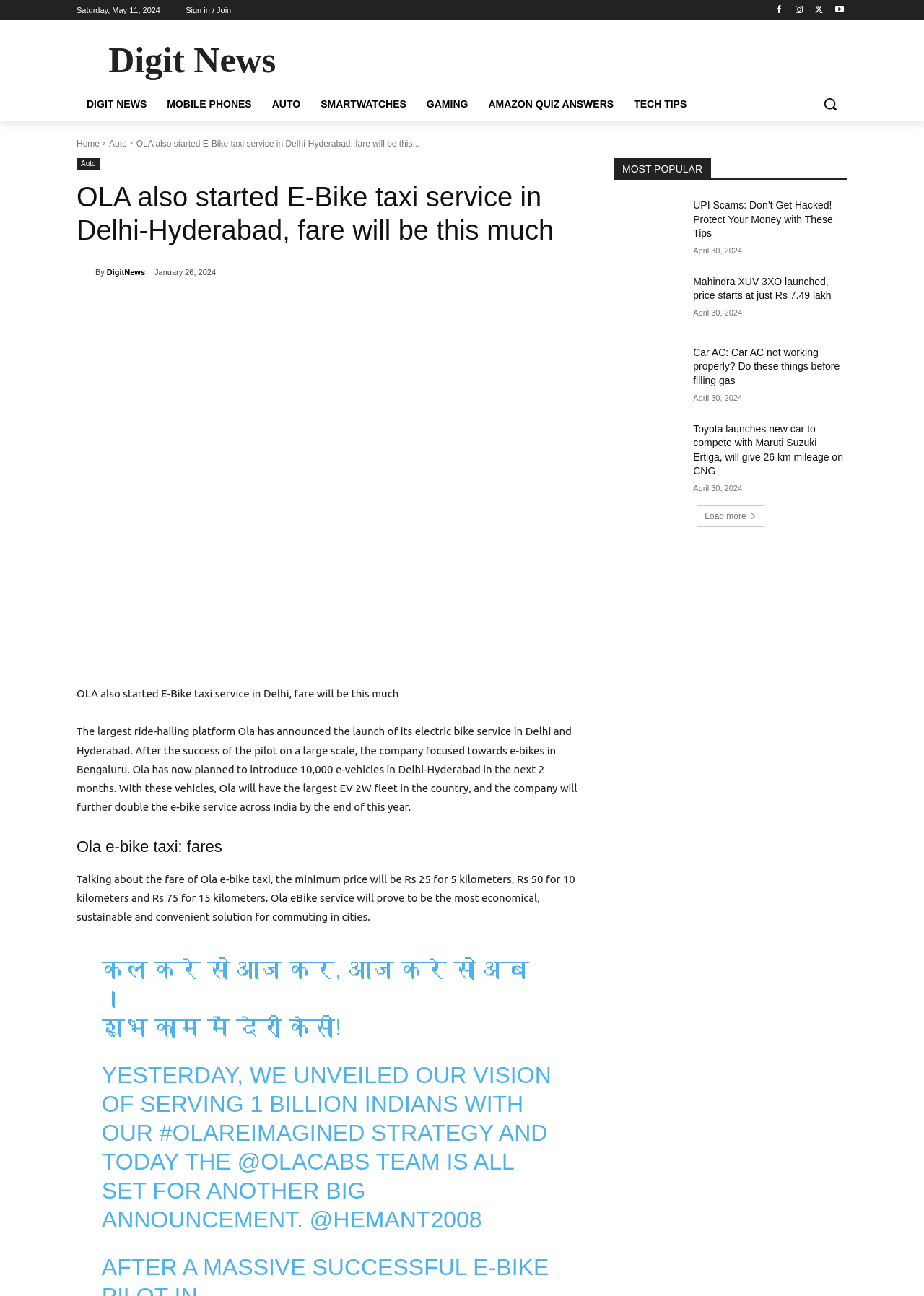Locate the bounding box coordinates of the clickable area needed to fulfill the instruction: "Load more news".

[0.754, 0.39, 0.827, 0.407]